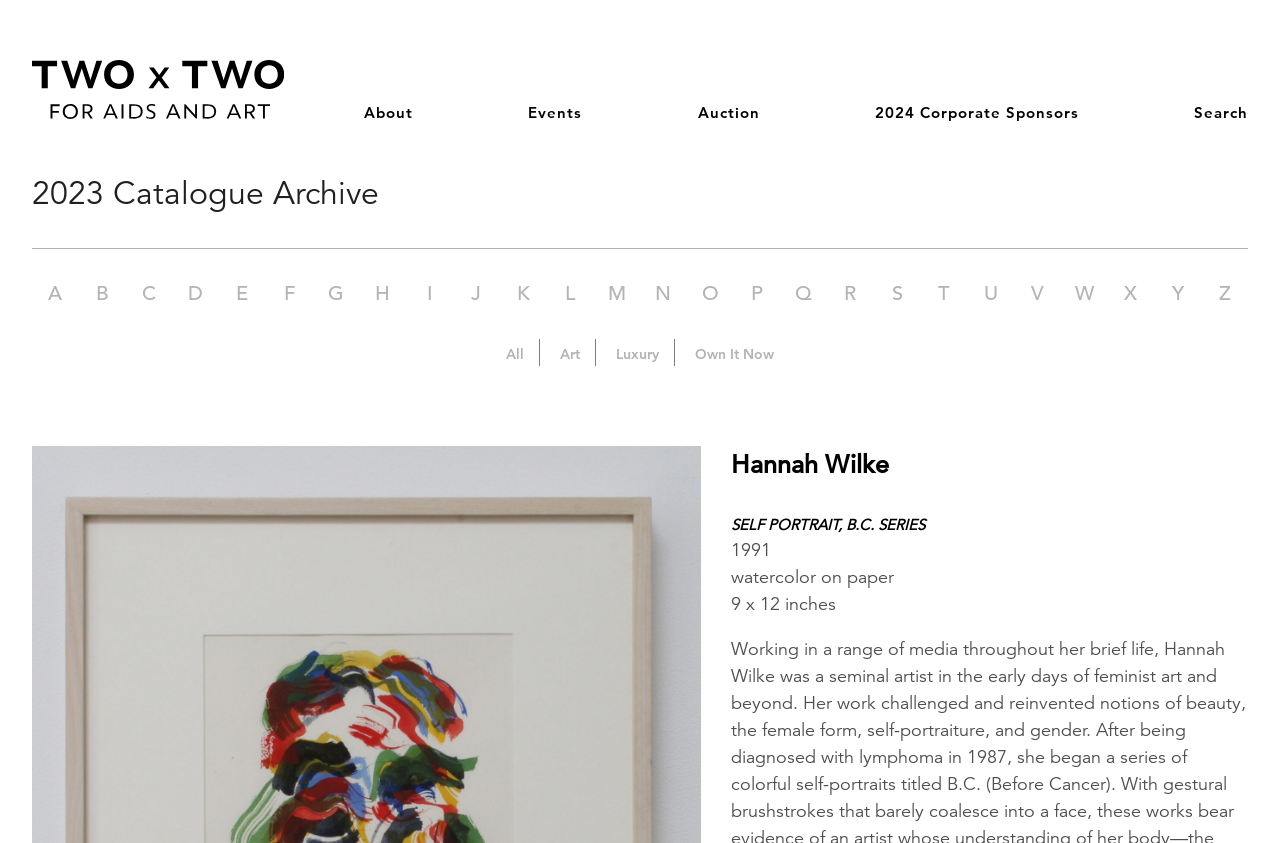Locate the bounding box coordinates of the clickable region necessary to complete the following instruction: "View the '2023 Catalogue Archive'". Provide the coordinates in the format of four float numbers between 0 and 1, i.e., [left, top, right, bottom].

[0.025, 0.202, 0.975, 0.259]